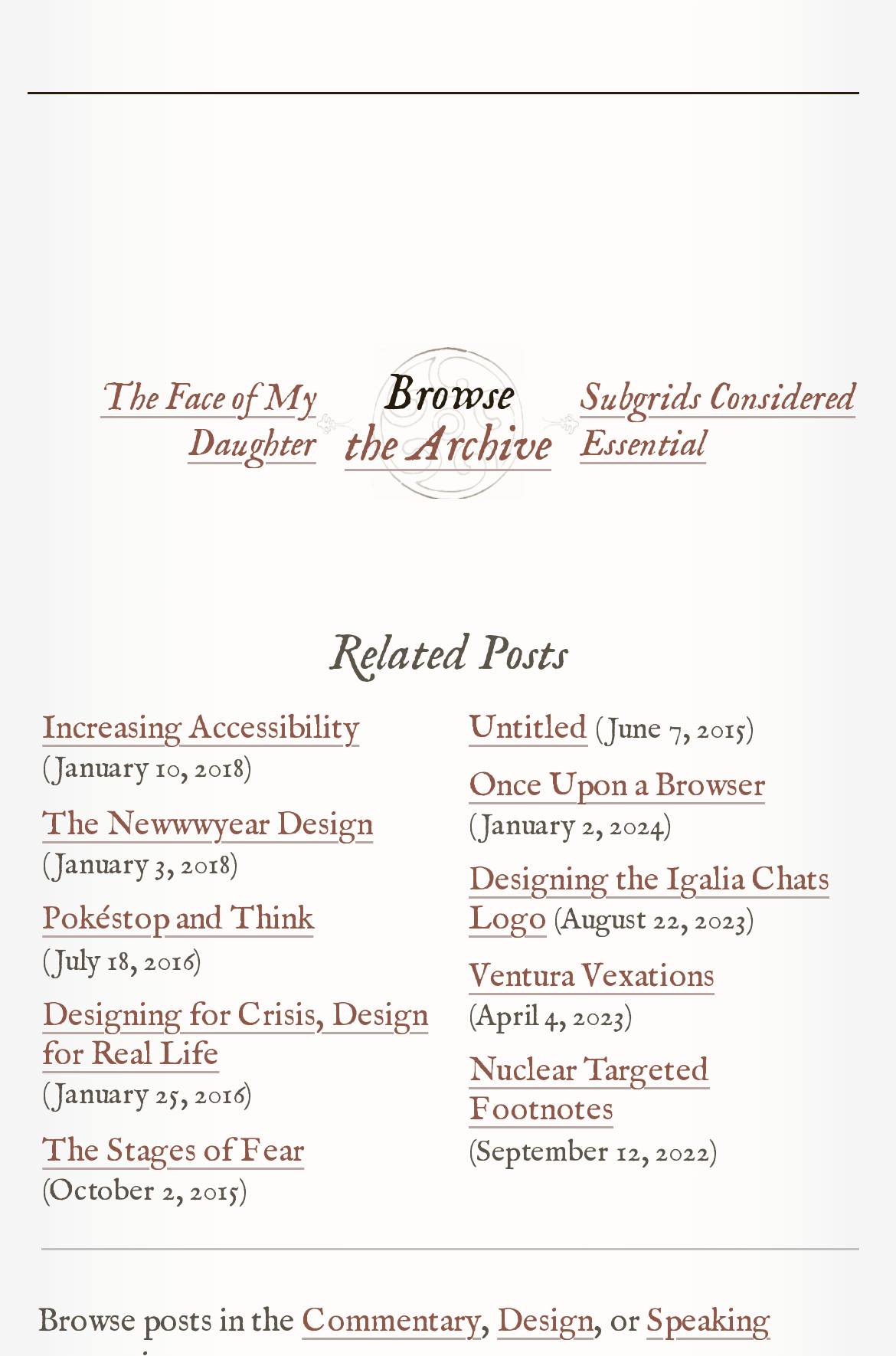Given the description The Newwwyear Design, predict the bounding box coordinates of the UI element. Ensure the coordinates are in the format (top-left x, top-left y, bottom-right x, bottom-right y) and all values are between 0 and 1.

[0.047, 0.593, 0.417, 0.623]